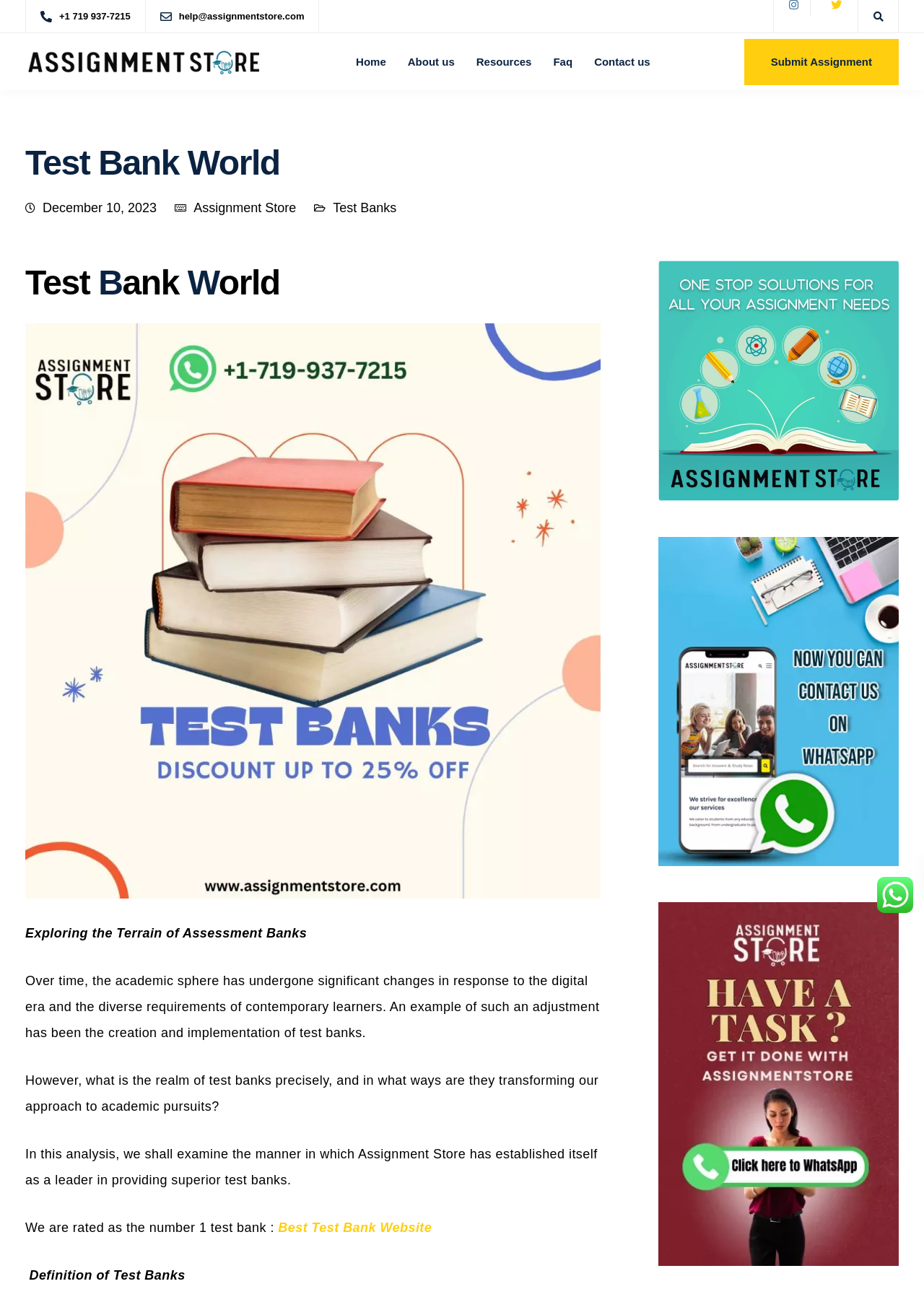Please answer the following question using a single word or phrase: 
How can users contact the website?

WhatsApp